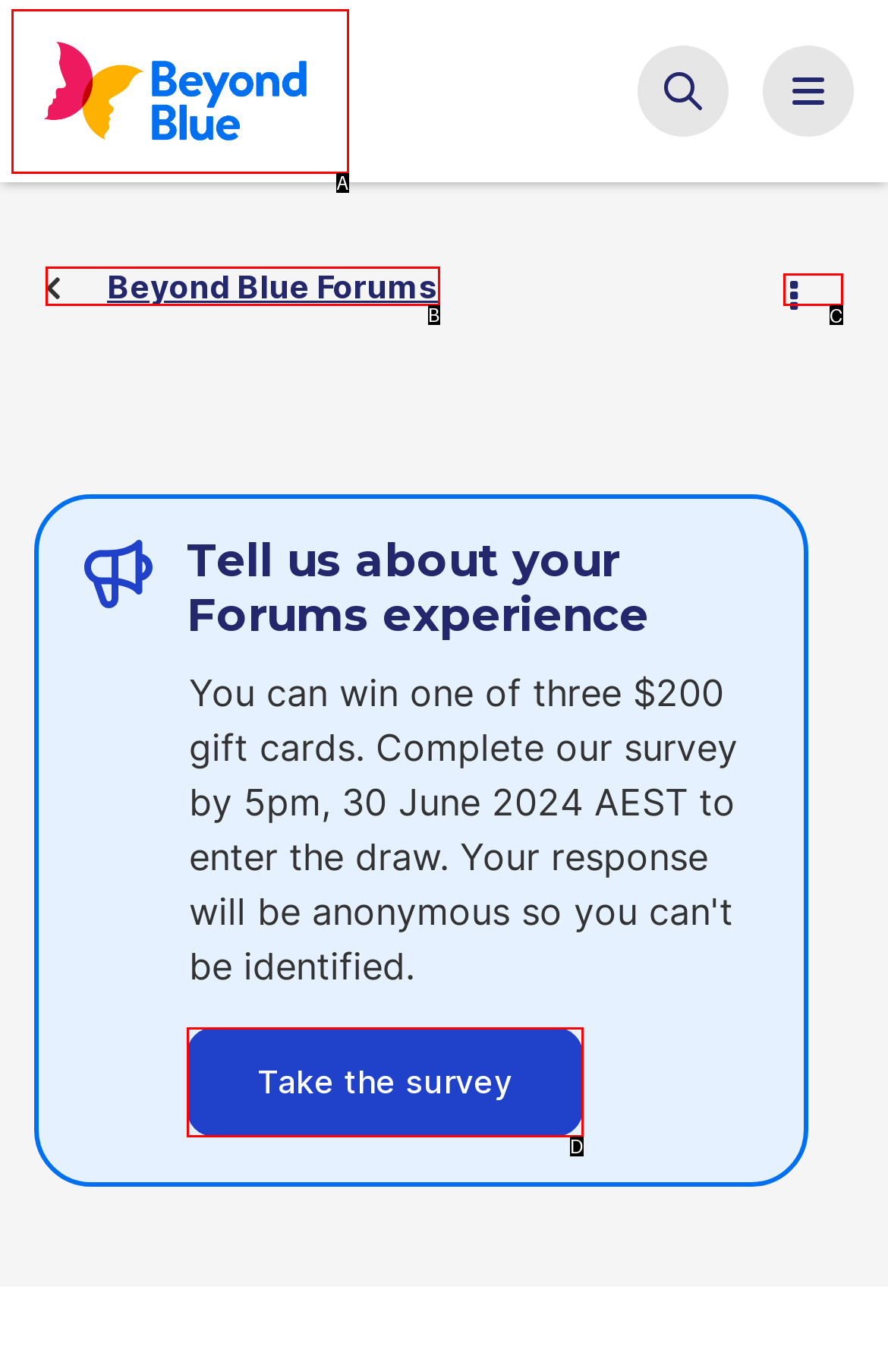Identify the option that corresponds to the description: Options. Provide only the letter of the option directly.

C